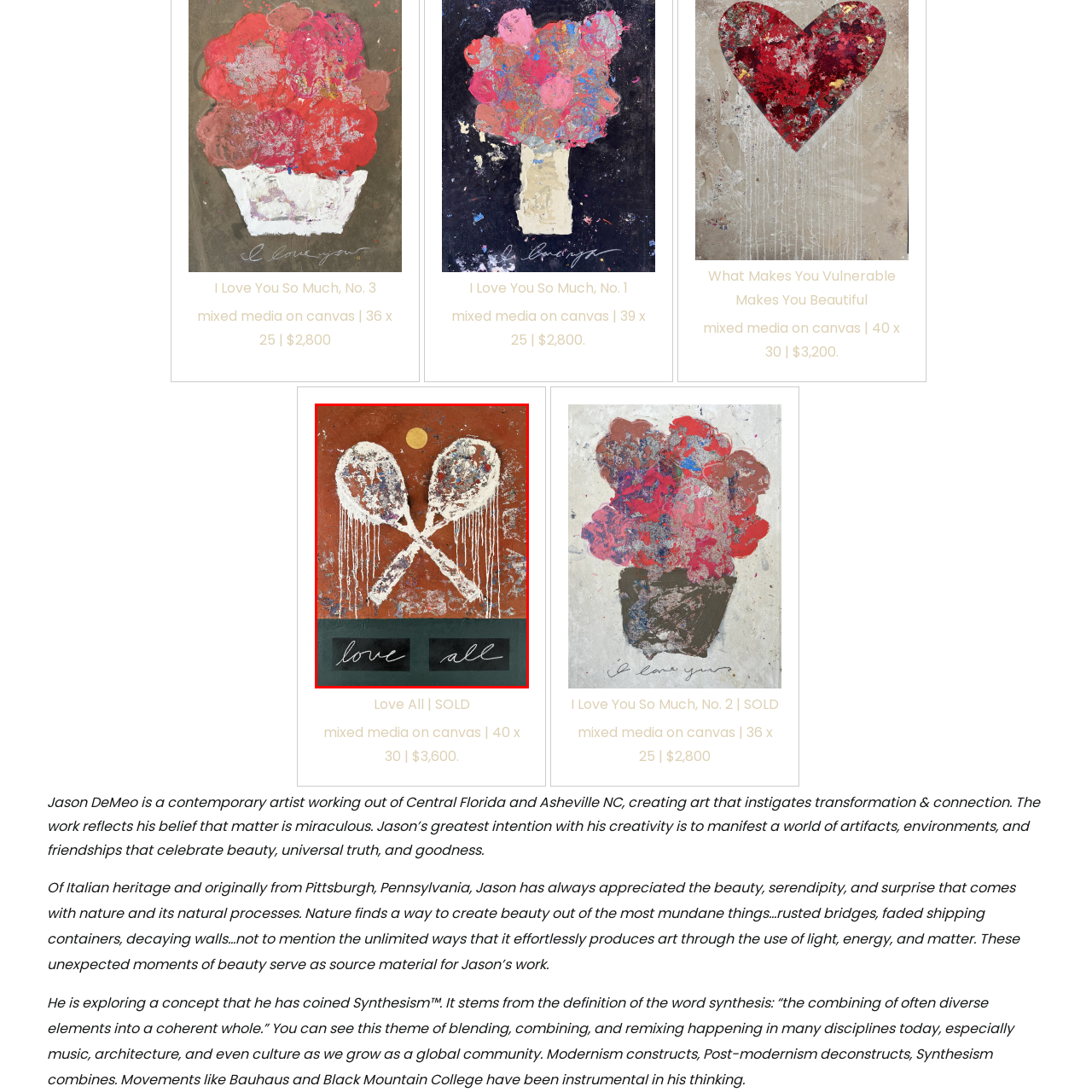What is represented by the golden circle?  
Analyze the image surrounded by the red box and deliver a detailed answer based on the visual elements depicted in the image.

The golden circle in the artwork represents the sun, which is illuminating the scene, as mentioned in the caption.